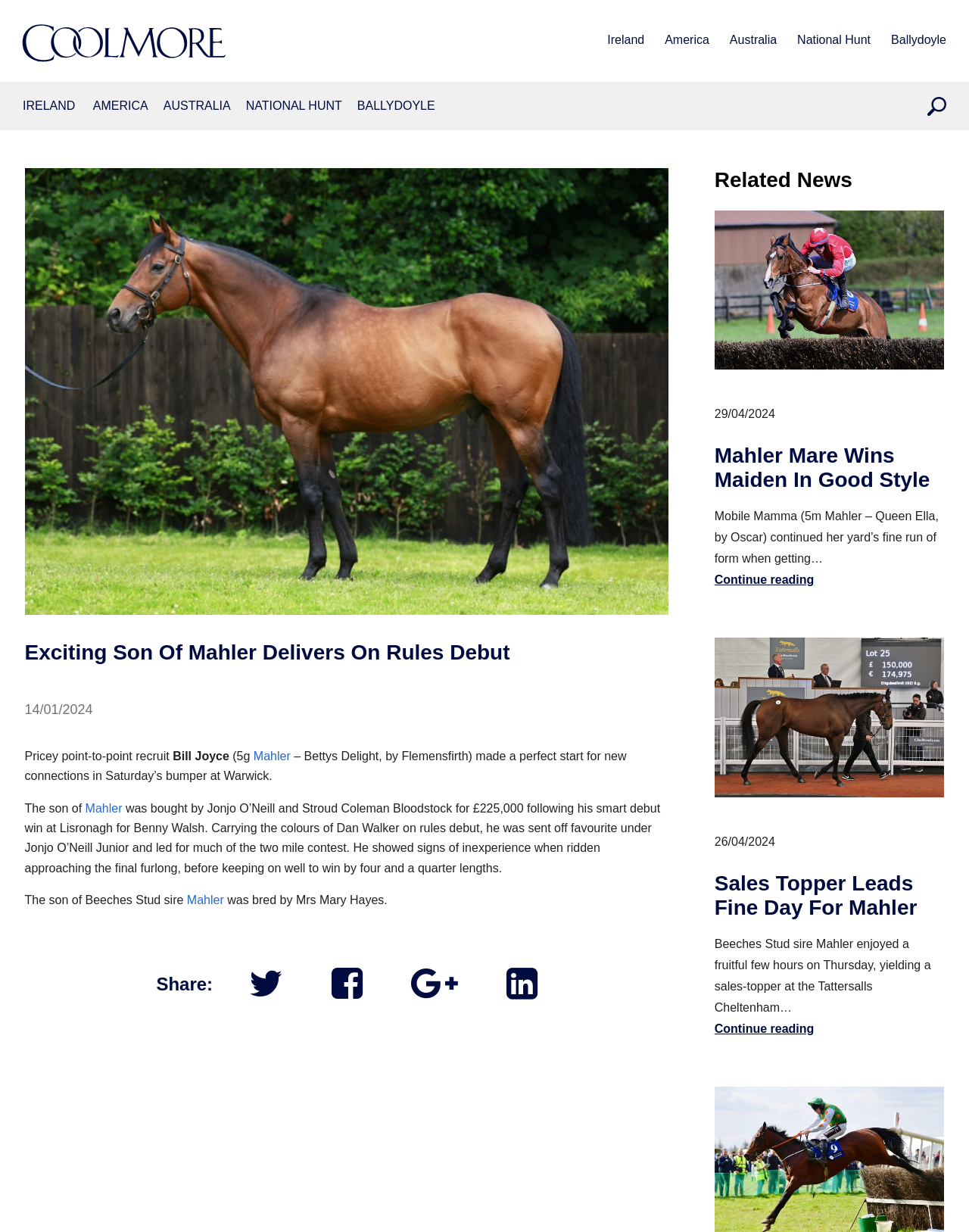What is the name of the horse mentioned in the article?
Based on the image, provide a one-word or brief-phrase response.

Bill Joyce